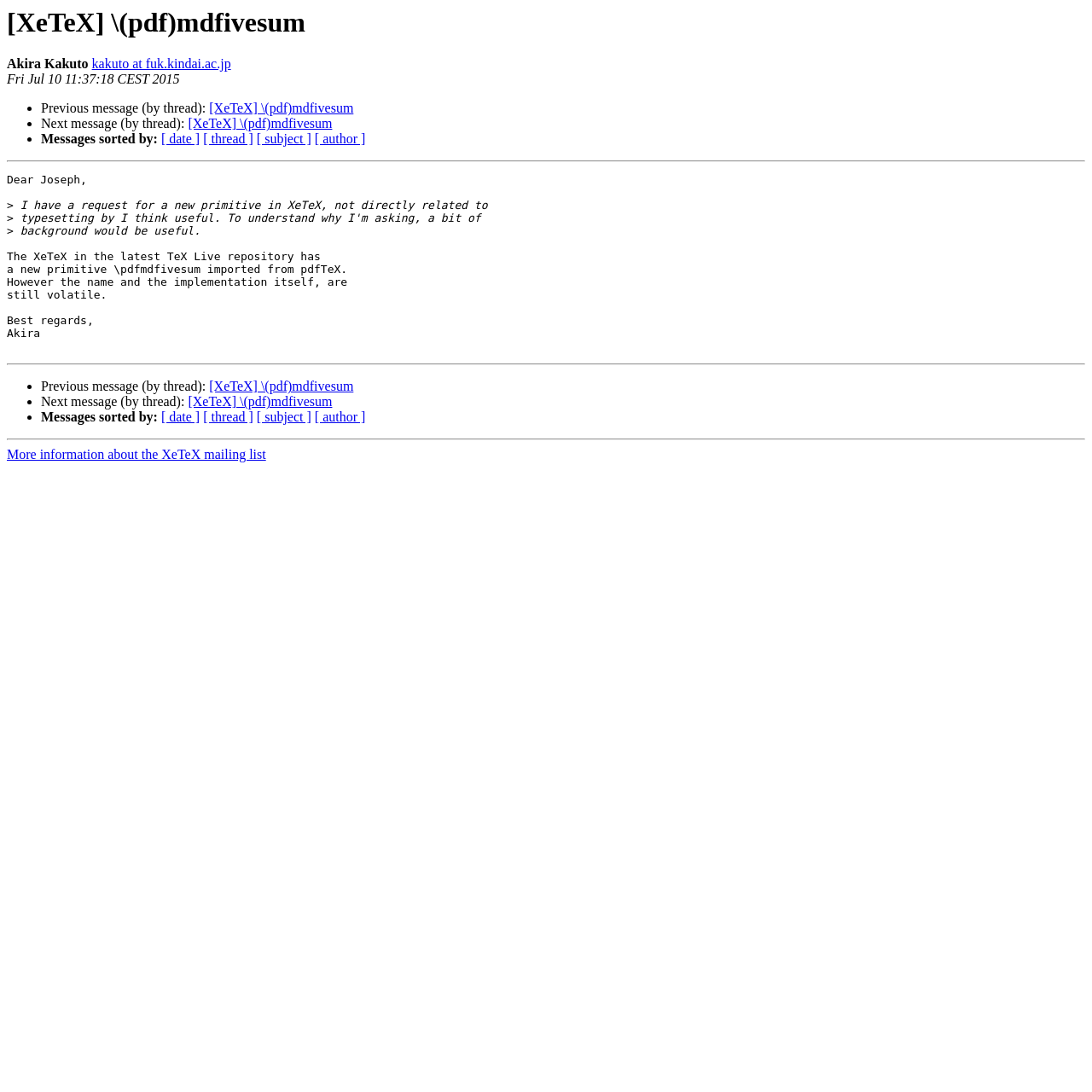Please identify the bounding box coordinates of the element's region that should be clicked to execute the following instruction: "Sort messages by date". The bounding box coordinates must be four float numbers between 0 and 1, i.e., [left, top, right, bottom].

[0.148, 0.121, 0.183, 0.134]